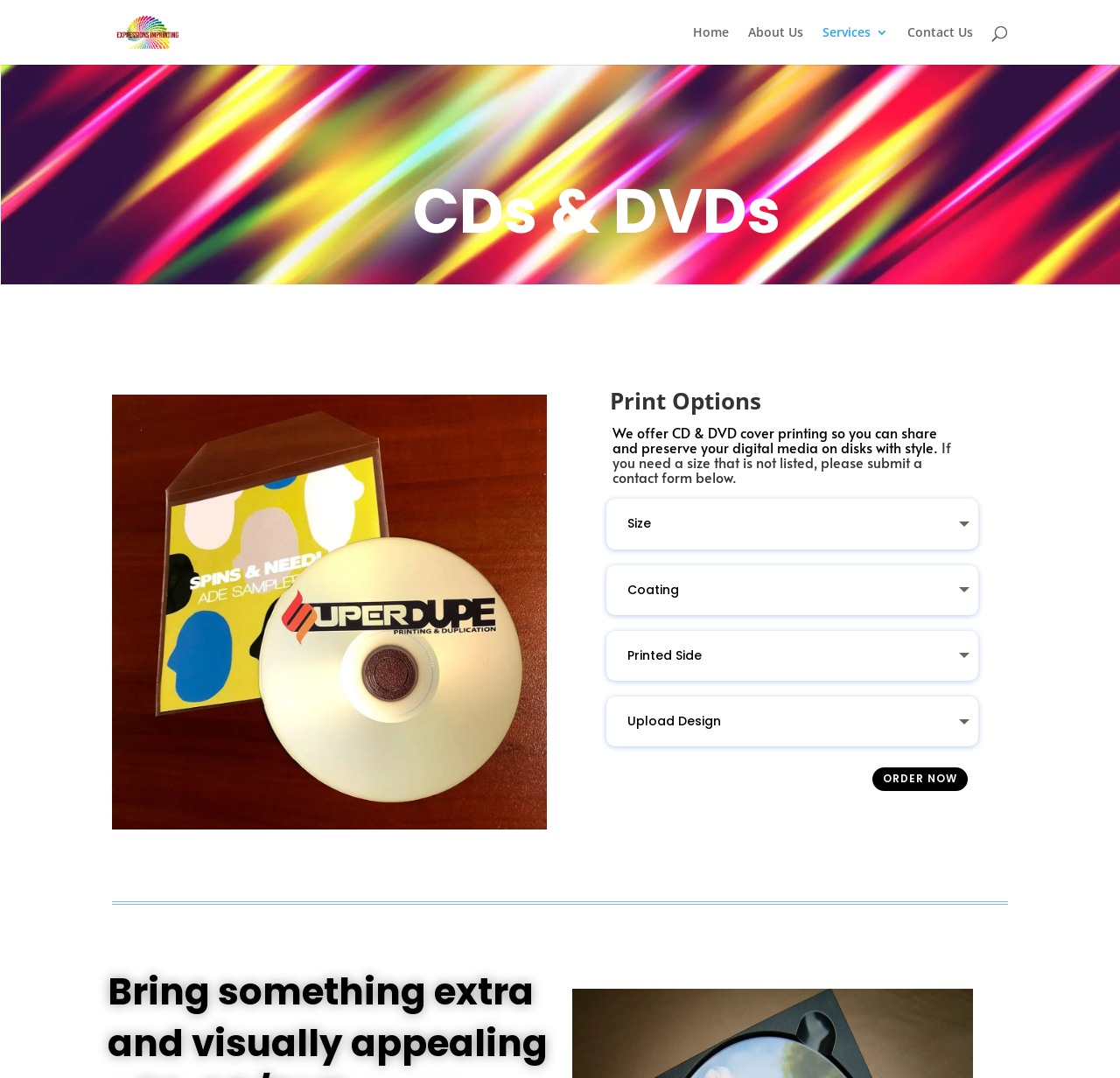Please identify the bounding box coordinates of the element that needs to be clicked to perform the following instruction: "Click on the 'About Us' link".

[0.668, 0.024, 0.717, 0.06]